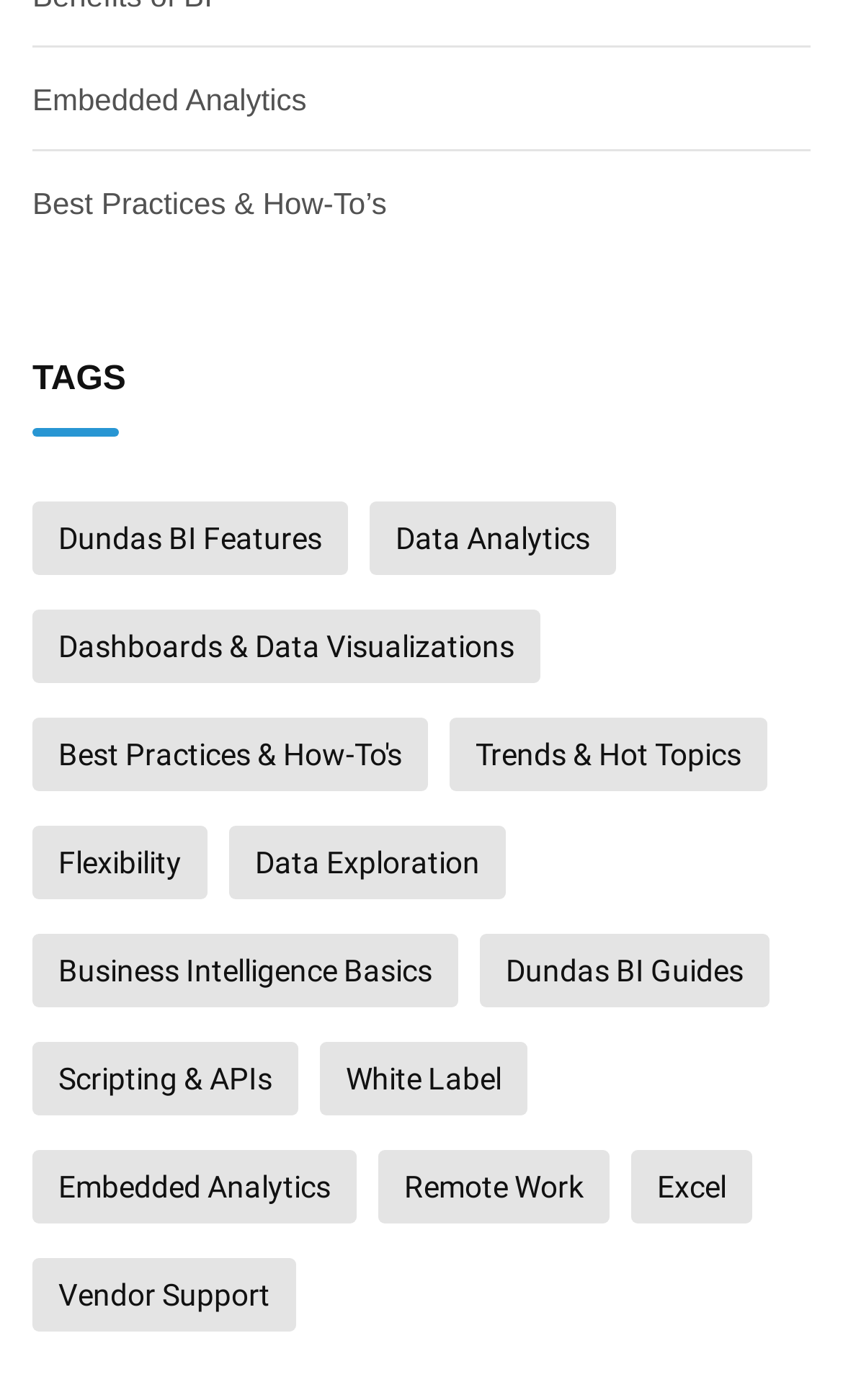Please provide the bounding box coordinates for the element that needs to be clicked to perform the instruction: "View articles related to 'juvenile justice'". The coordinates must consist of four float numbers between 0 and 1, formatted as [left, top, right, bottom].

None